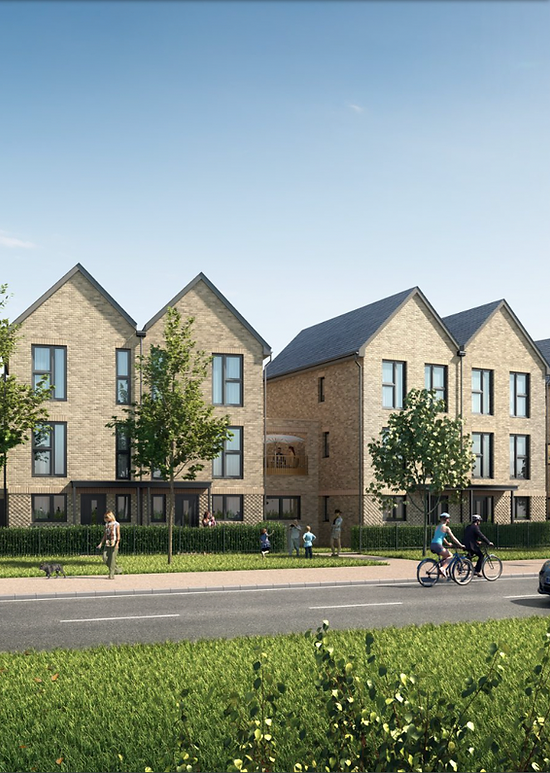Offer an in-depth caption that covers the entire scene depicted in the image.

The image showcases a modern residential development from Alderley Group, featuring a row of contemporary houses designed with a blend of brick and modern architectural elements. The foreground includes a well-maintained grassy area bordered by a wide pathway. The scene is vibrant with people engaged in various activities; some are walking along the path, while others ride bicycles, suggesting a lively and family-friendly neighborhood. Lush green trees are strategically placed, enhancing the aesthetic appeal and providing natural shade. The backdrop reveals clear blue skies, reflecting a bright and inviting atmosphere, indicative of the community-oriented ethos of Alderley Group's commitment to social housing developments.